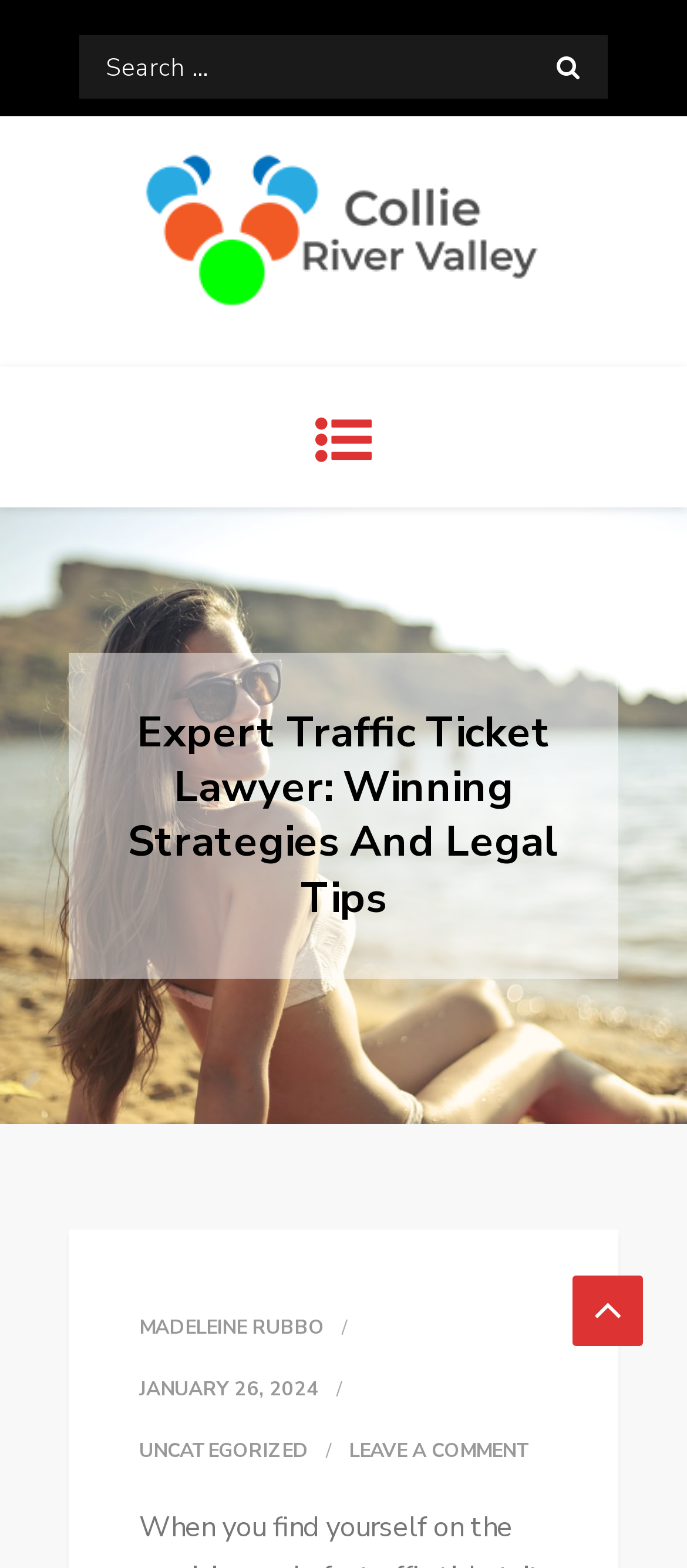Use a single word or phrase to answer the question:
What is the author of the webpage content?

MADELEINE RUBBO